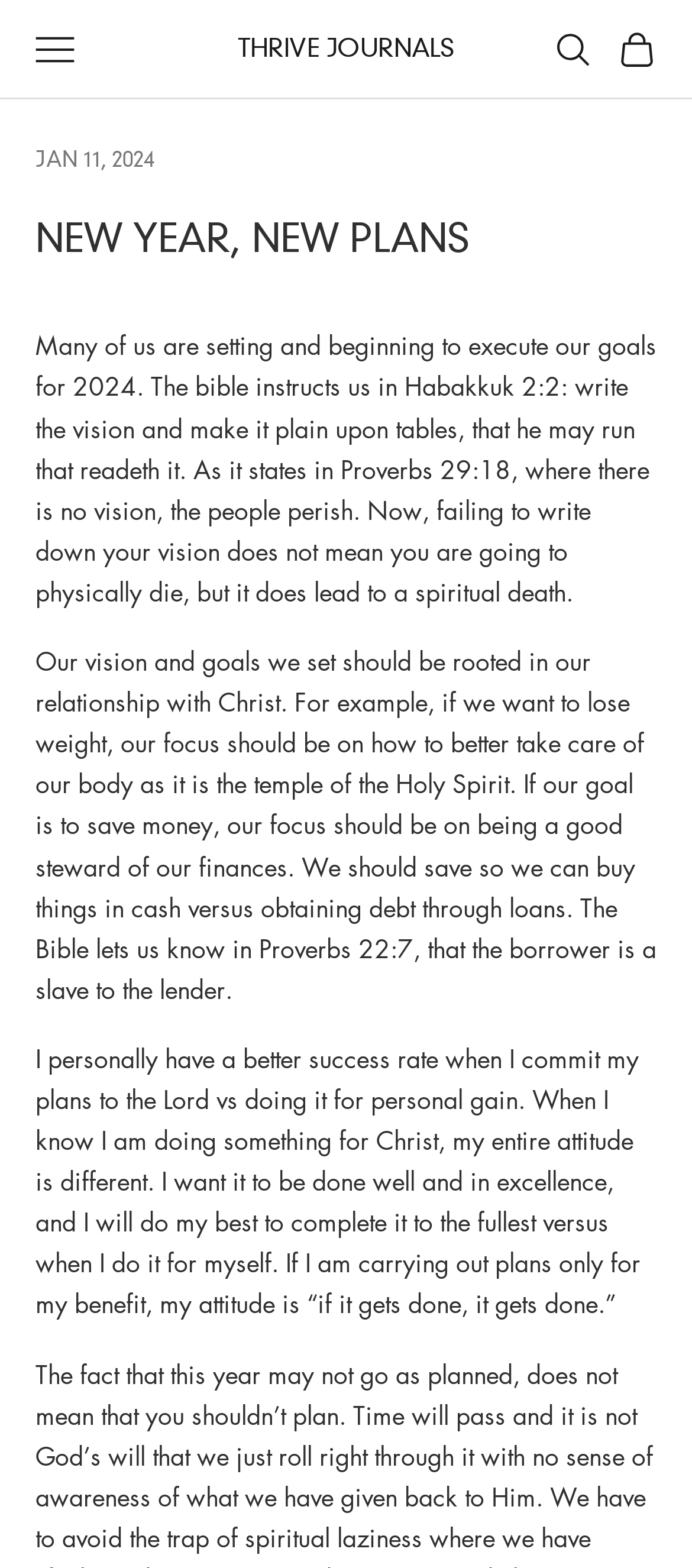Determine the bounding box coordinates of the UI element described by: "Open navigation menu".

[0.051, 0.019, 0.108, 0.044]